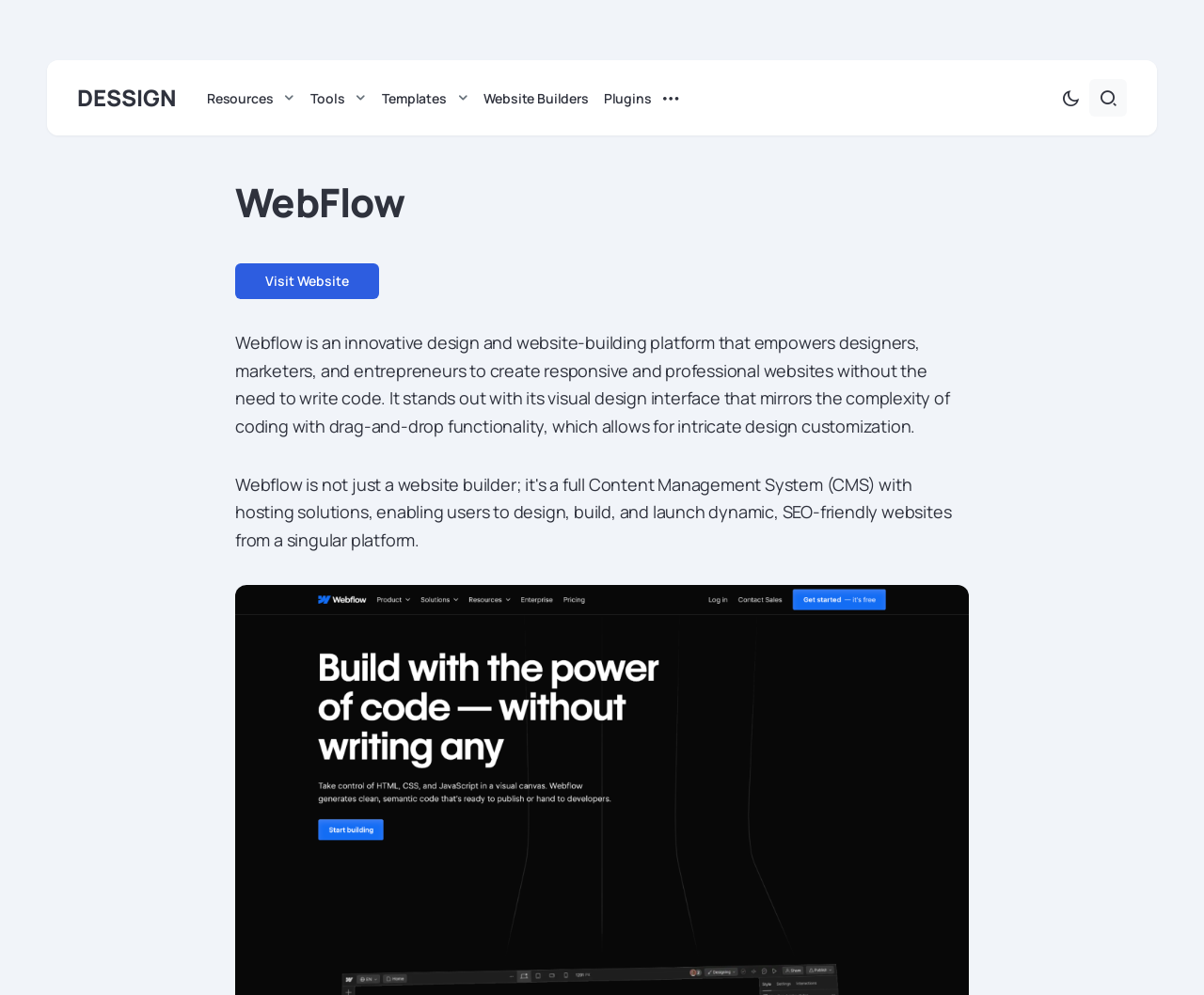Using the webpage screenshot, locate the HTML element that fits the following description and provide its bounding box: "Visit Website".

[0.195, 0.265, 0.315, 0.3]